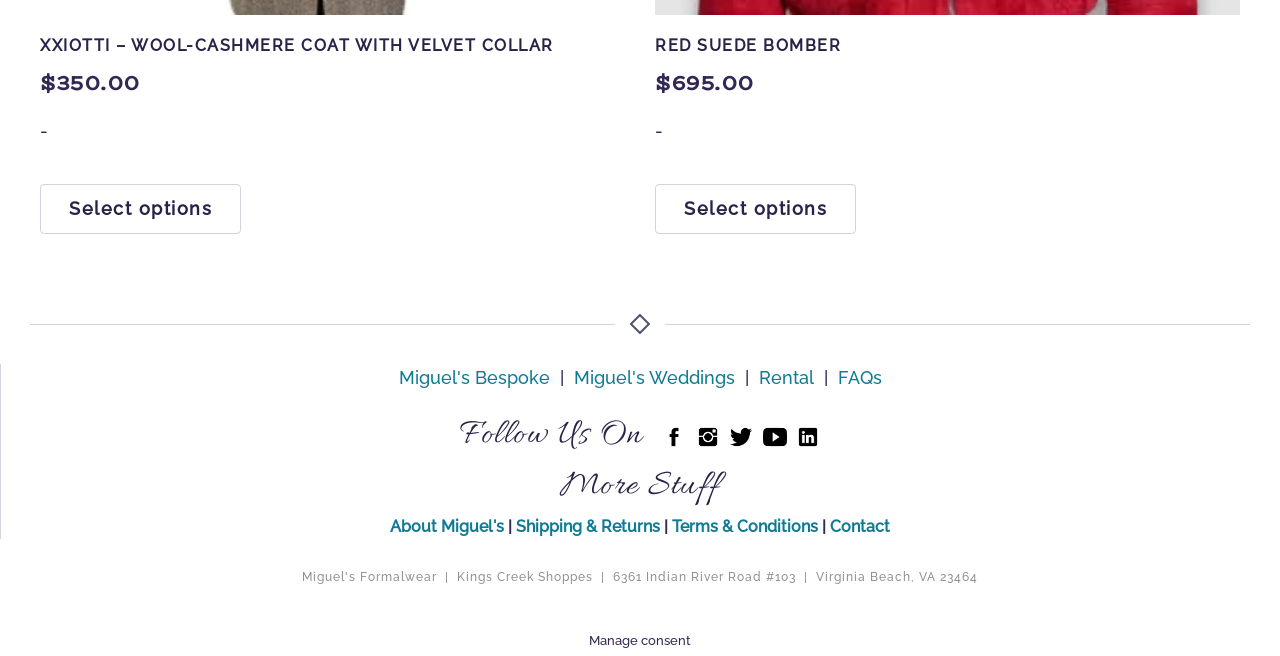Return the bounding box coordinates of the UI element that corresponds to this description: "Miguel's Bespoke". The coordinates must be given as four float numbers in the range of 0 and 1, [left, top, right, bottom].

[0.311, 0.56, 0.429, 0.592]